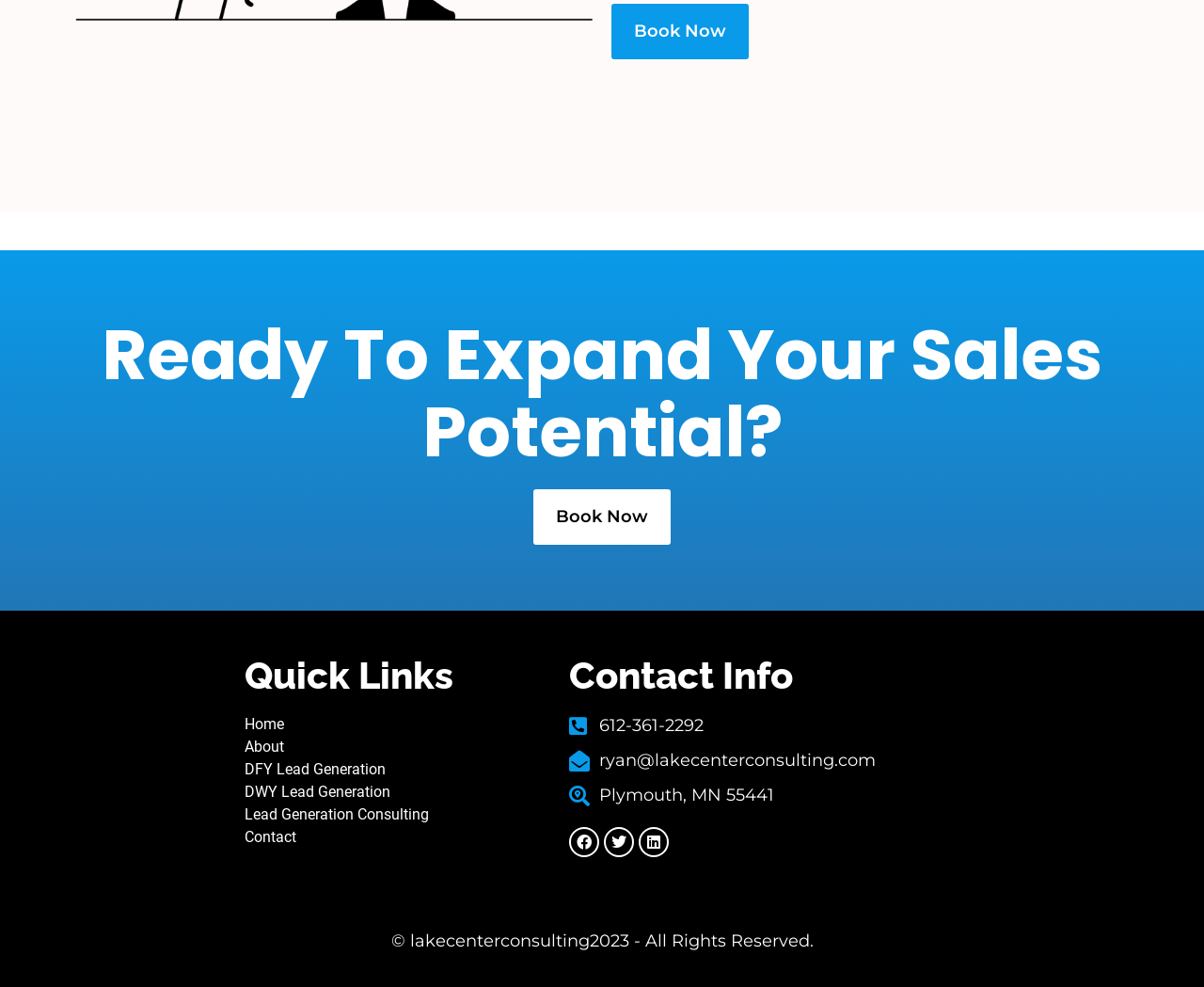Identify the bounding box coordinates of the clickable region required to complete the instruction: "View About". The coordinates should be given as four float numbers within the range of 0 and 1, i.e., [left, top, right, bottom].

[0.203, 0.746, 0.457, 0.769]